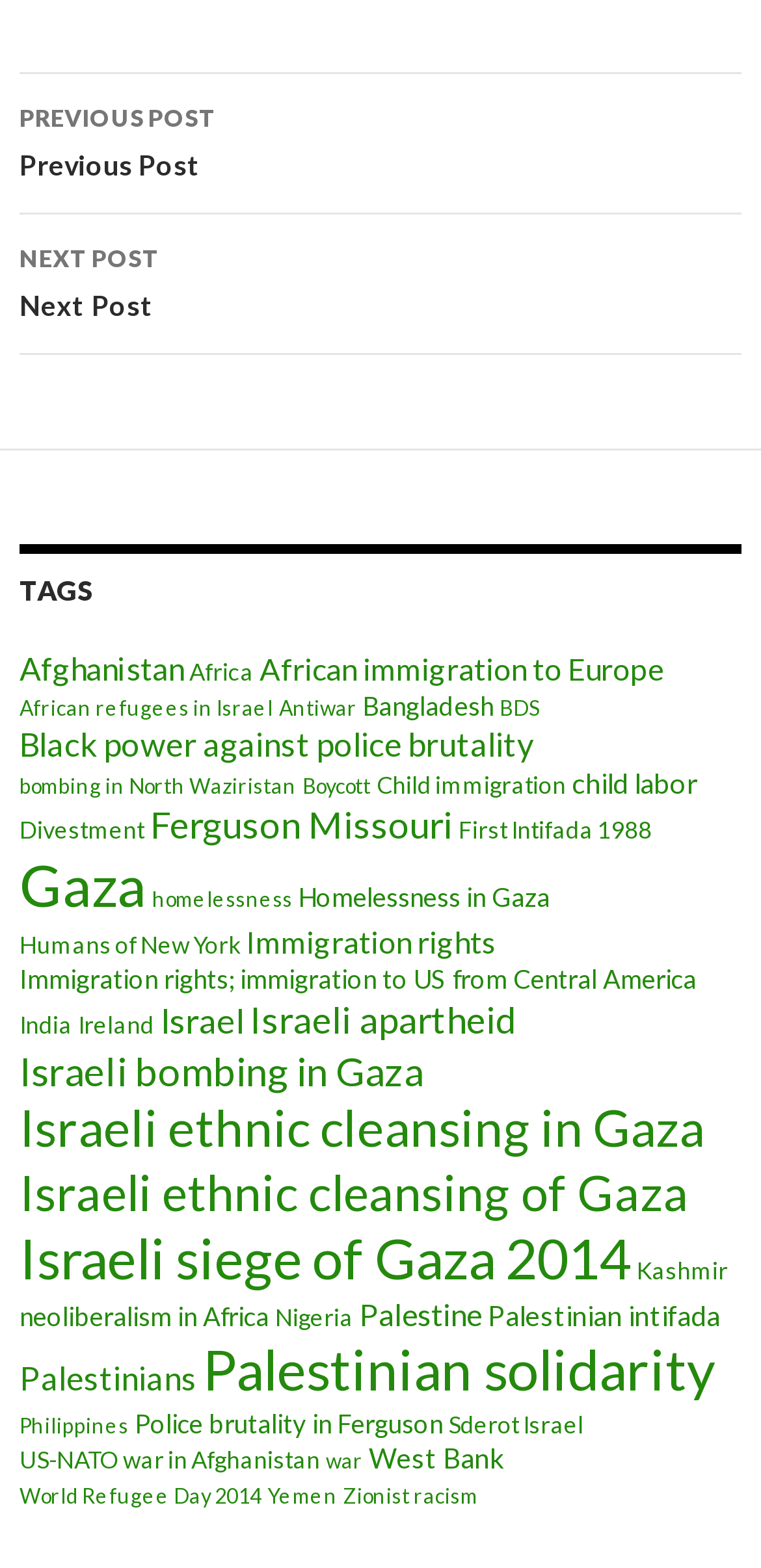Provide the bounding box coordinates of the HTML element this sentence describes: "Israeli ethnic cleansing in Gaza". The bounding box coordinates consist of four float numbers between 0 and 1, i.e., [left, top, right, bottom].

[0.026, 0.7, 0.926, 0.739]